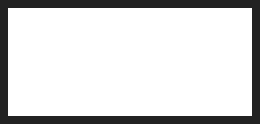Respond to the question below with a concise word or phrase:
What is the purpose of the graphic?

To invite viewers to join the mailing list